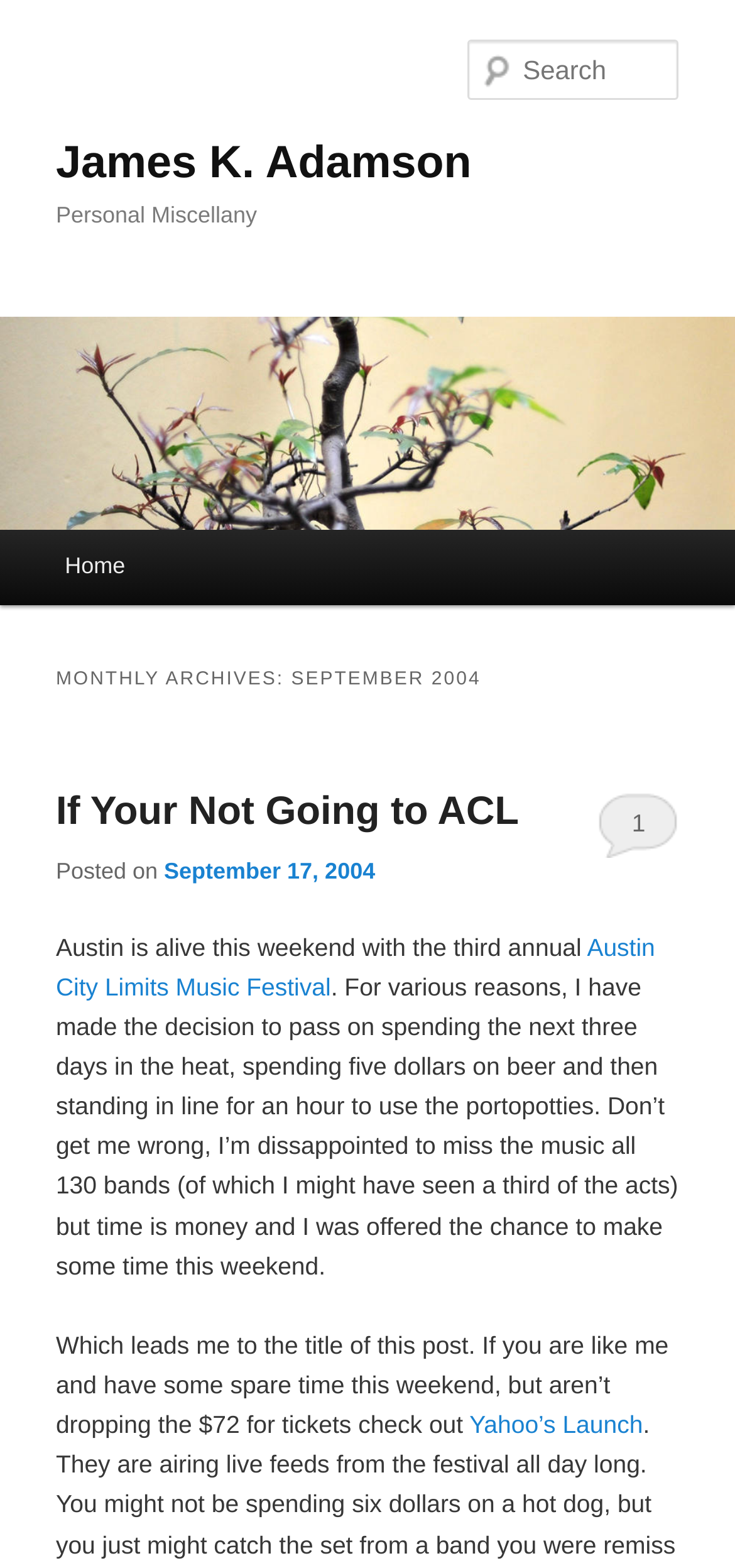Pinpoint the bounding box coordinates of the element that must be clicked to accomplish the following instruction: "Search for something". The coordinates should be in the format of four float numbers between 0 and 1, i.e., [left, top, right, bottom].

[0.637, 0.025, 0.924, 0.064]